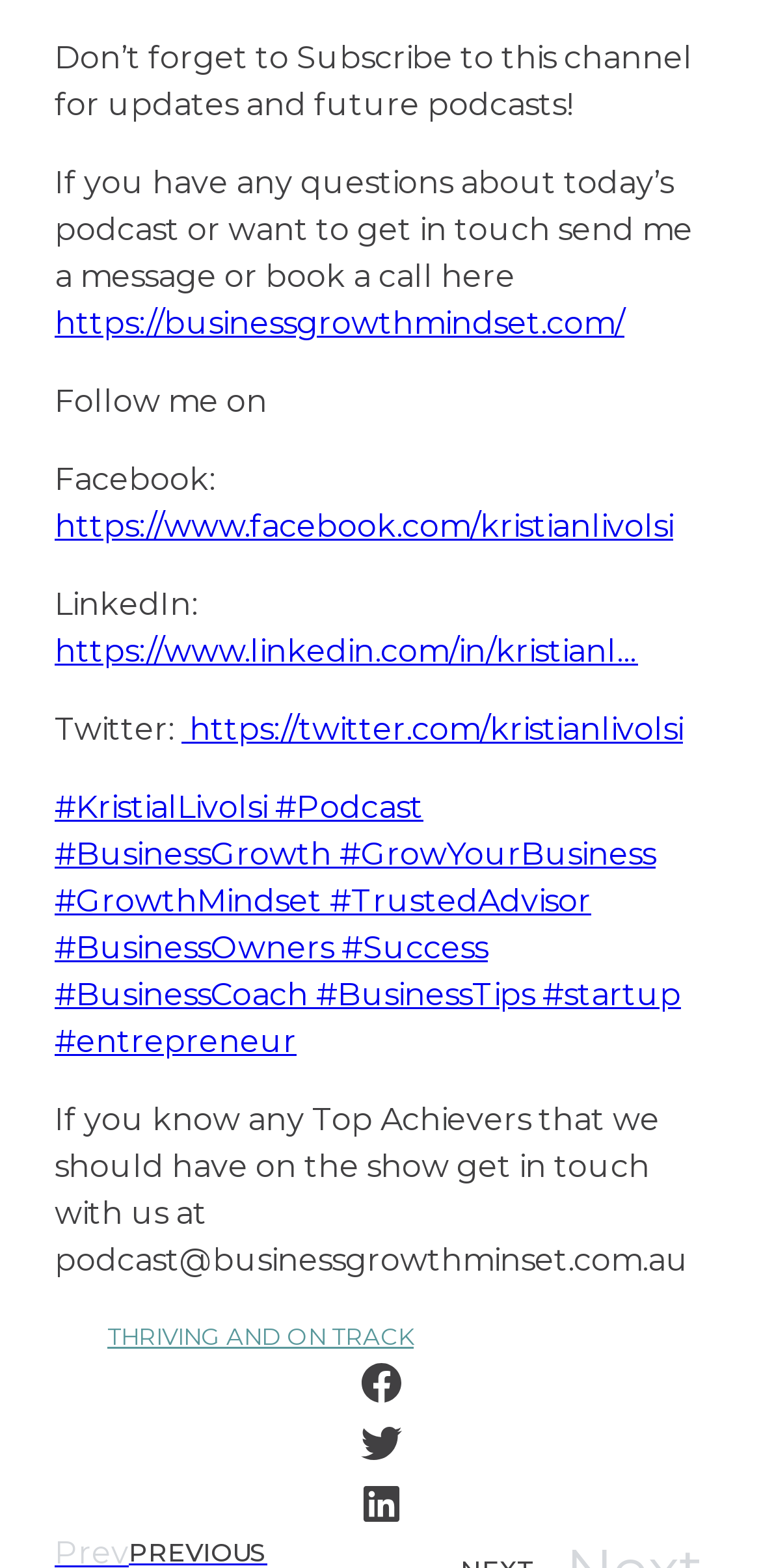Determine the bounding box coordinates of the clickable element to complete this instruction: "Share on Facebook". Provide the coordinates in the format of four float numbers between 0 and 1, [left, top, right, bottom].

[0.072, 0.862, 0.928, 0.901]